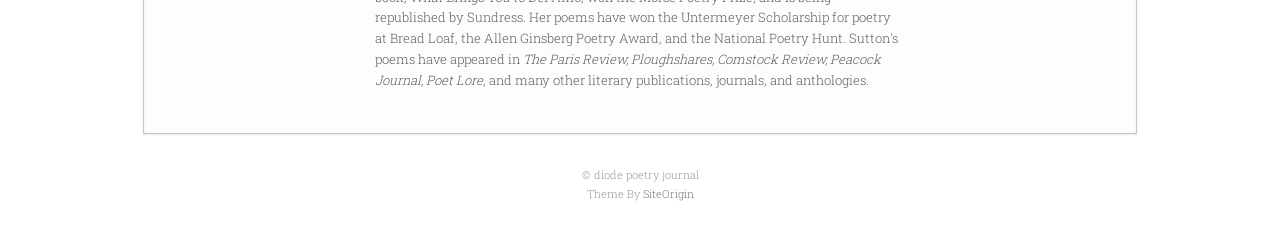Identify the bounding box for the UI element described as: "Haney". Ensure the coordinates are four float numbers between 0 and 1, formatted as [left, top, right, bottom].

None